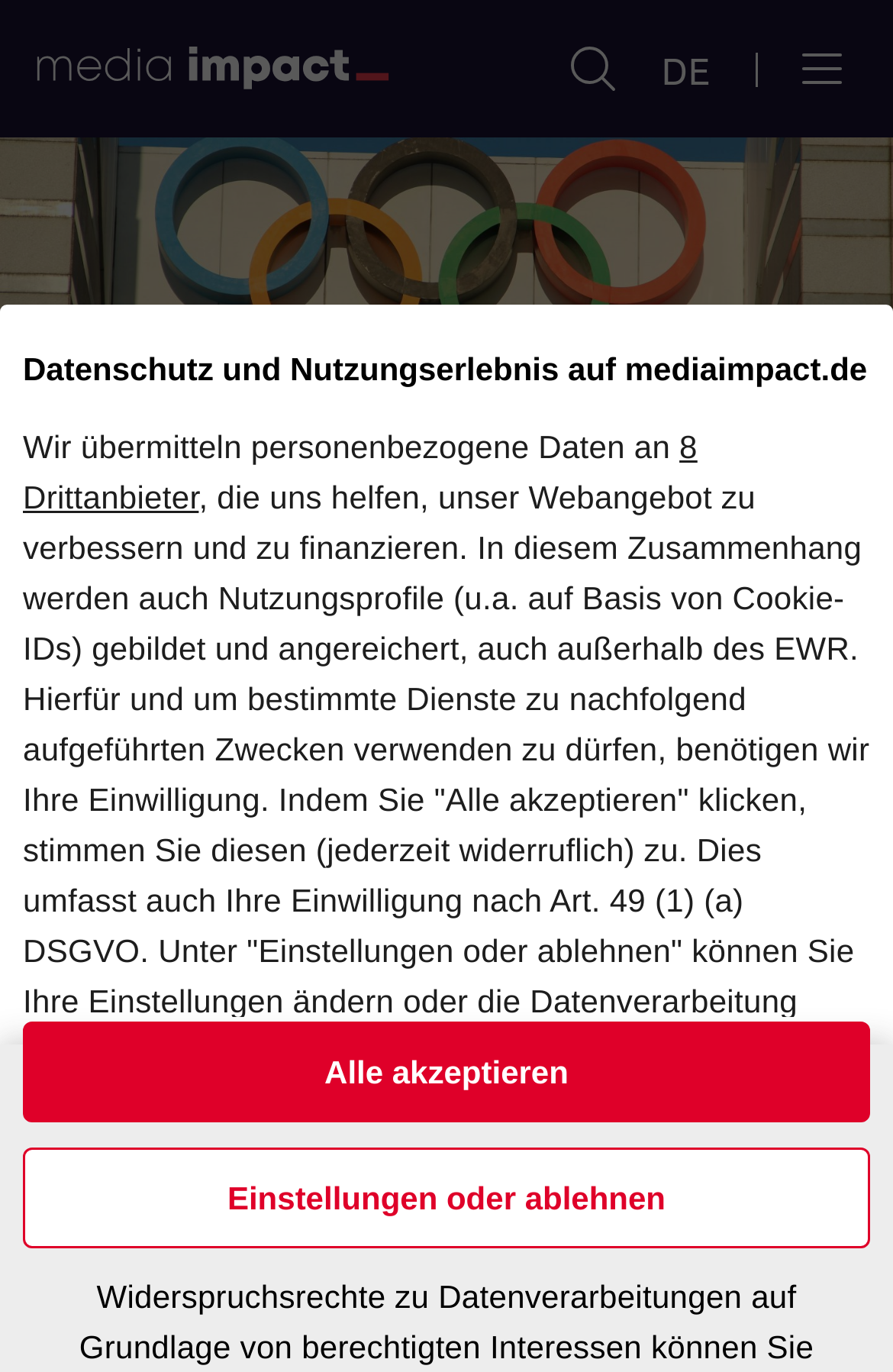Answer the following in one word or a short phrase: 
What is the topic of the main article?

The Olympics 2024